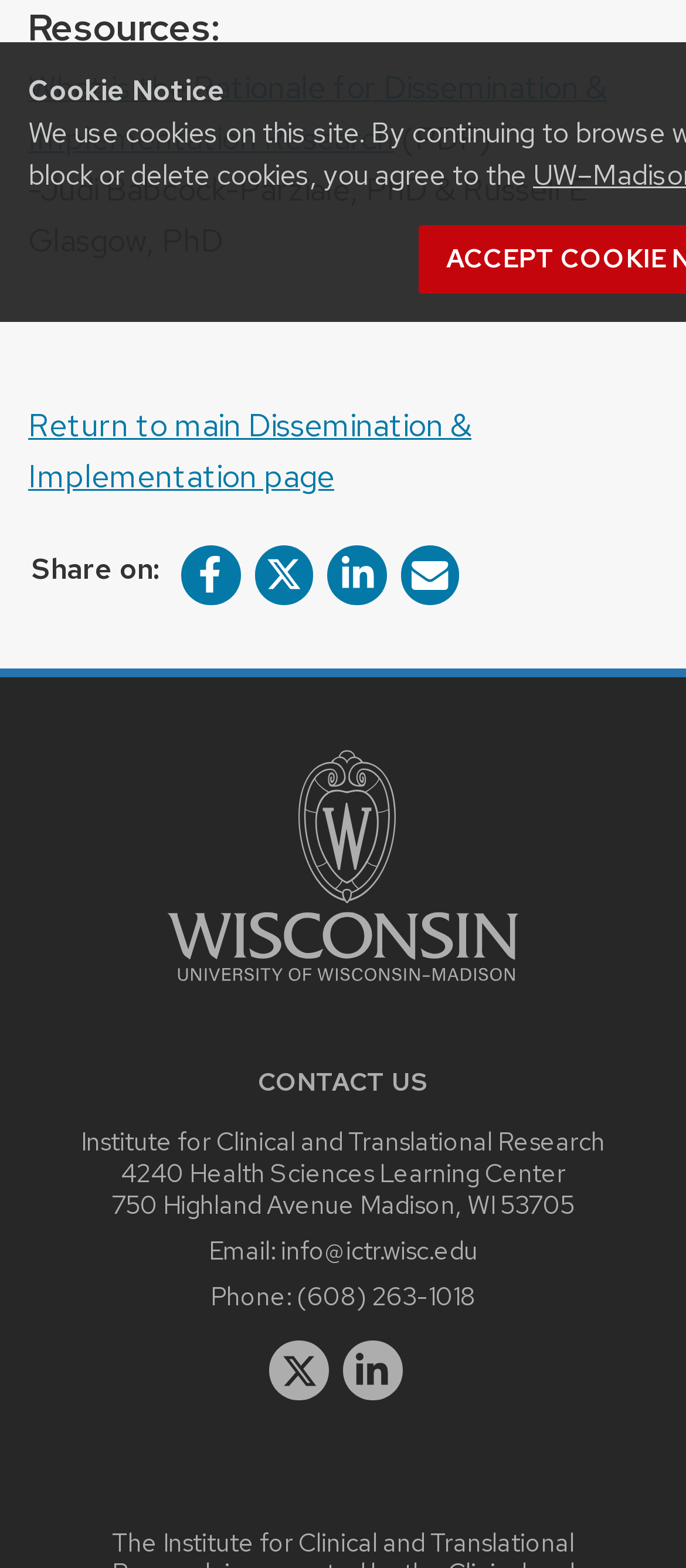Locate the bounding box of the UI element based on this description: "info@ictr.wisc.edu". Provide four float numbers between 0 and 1 as [left, top, right, bottom].

[0.409, 0.787, 0.696, 0.808]